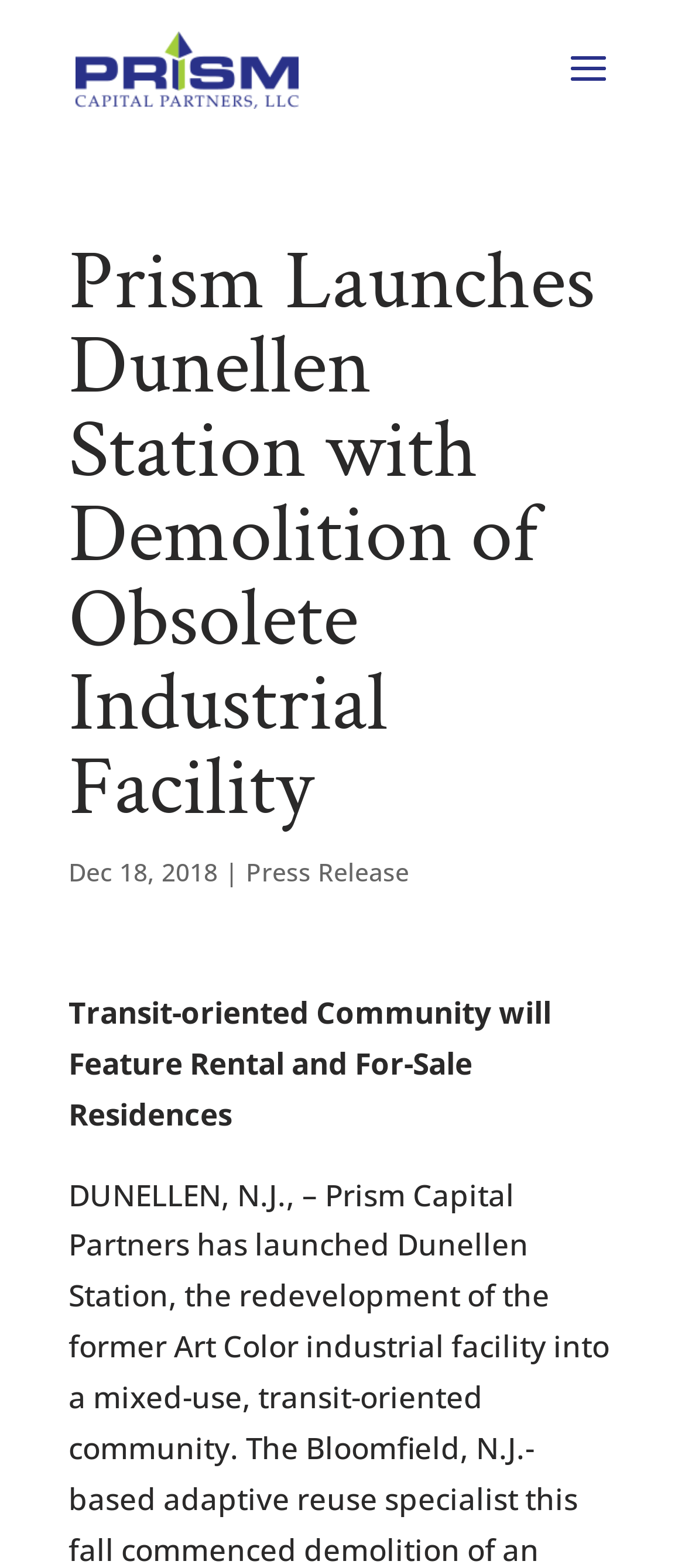What type of community will be featured?
Please give a detailed and thorough answer to the question, covering all relevant points.

I found the type of community that will be featured by reading the text below the main heading, which mentions 'Transit-oriented Community will Feature Rental and For-Sale Residences'.